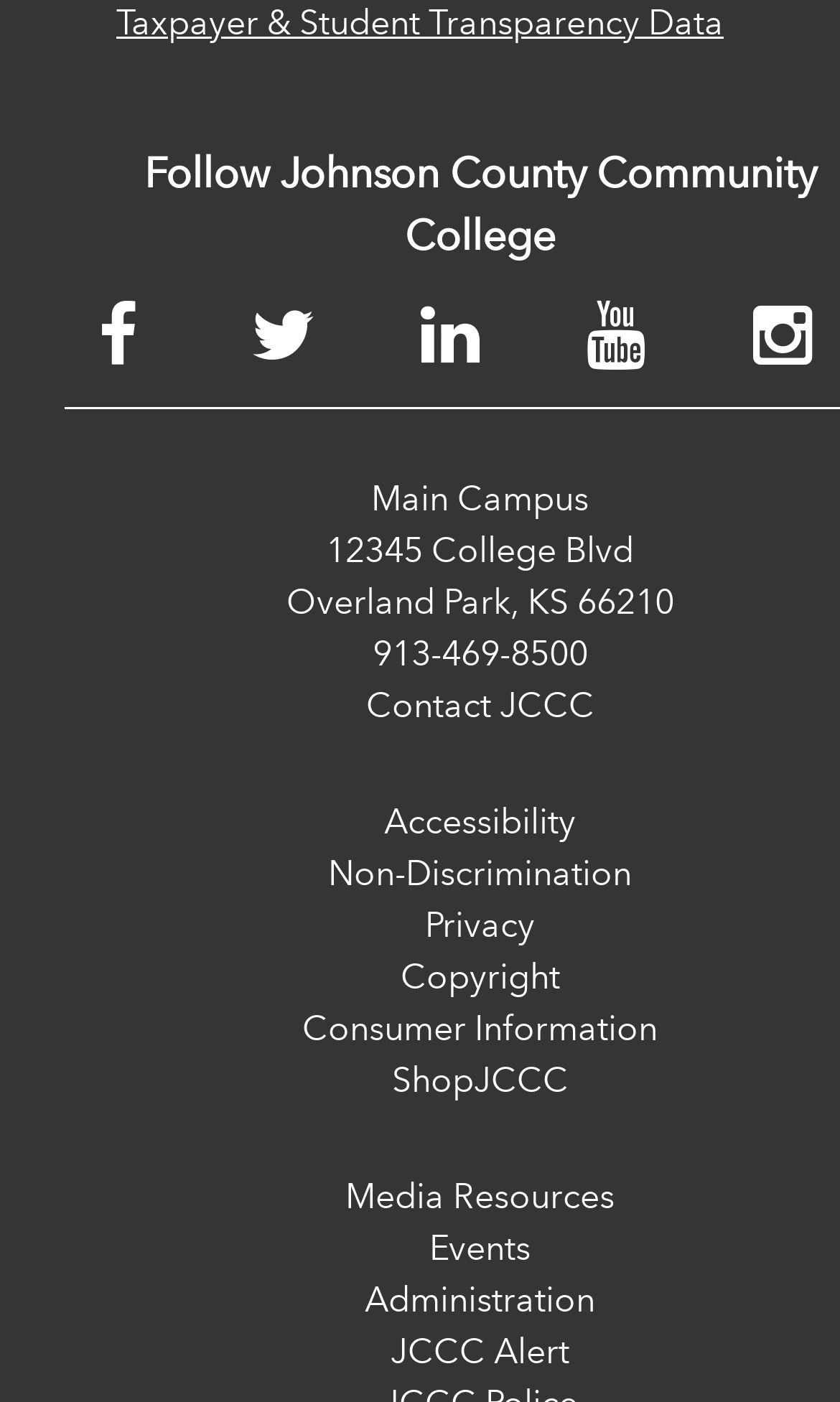Please predict the bounding box coordinates of the element's region where a click is necessary to complete the following instruction: "Go to the previous partner's page". The coordinates should be represented by four float numbers between 0 and 1, i.e., [left, top, right, bottom].

None